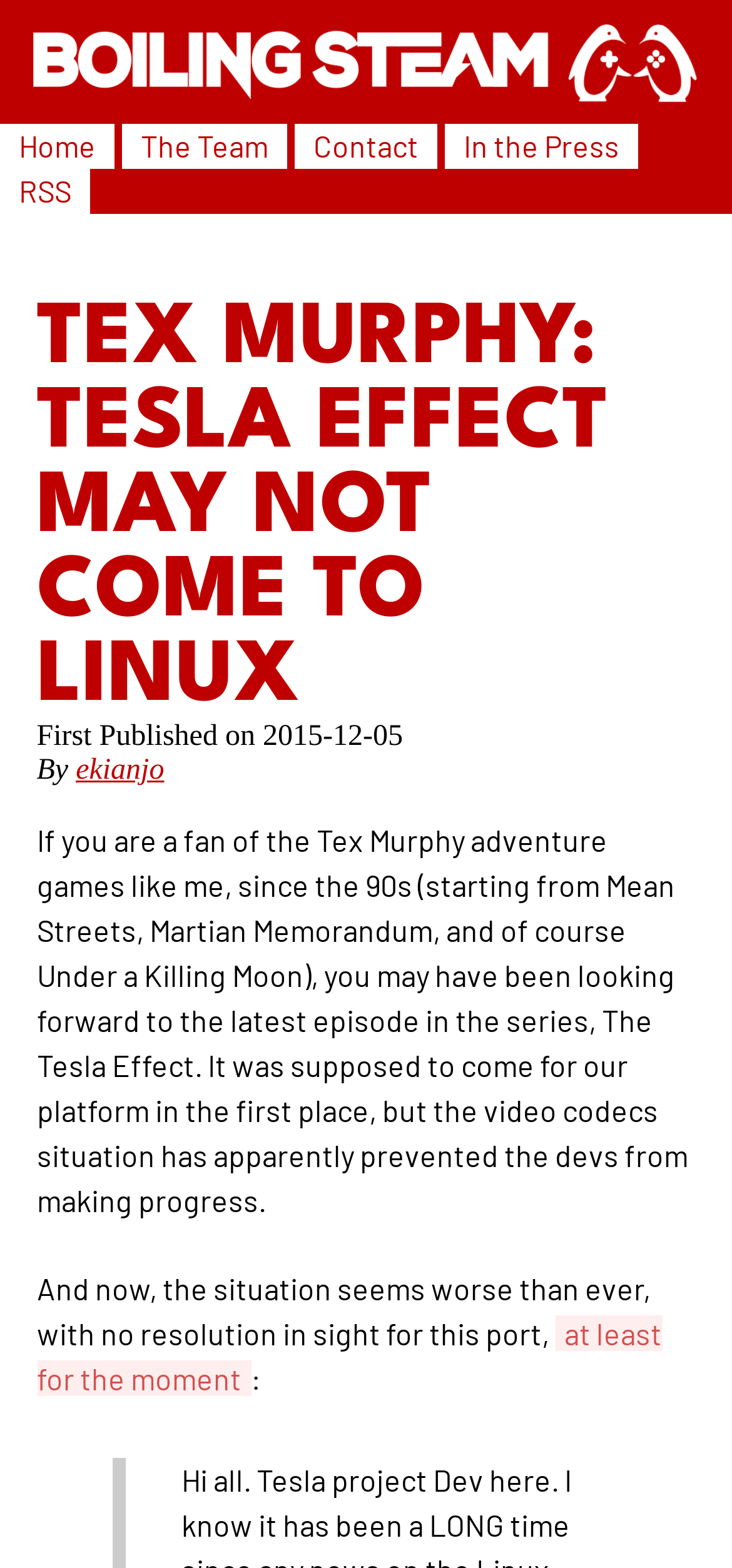Who is the author of the article?
Relying on the image, give a concise answer in one word or a brief phrase.

ekianjo